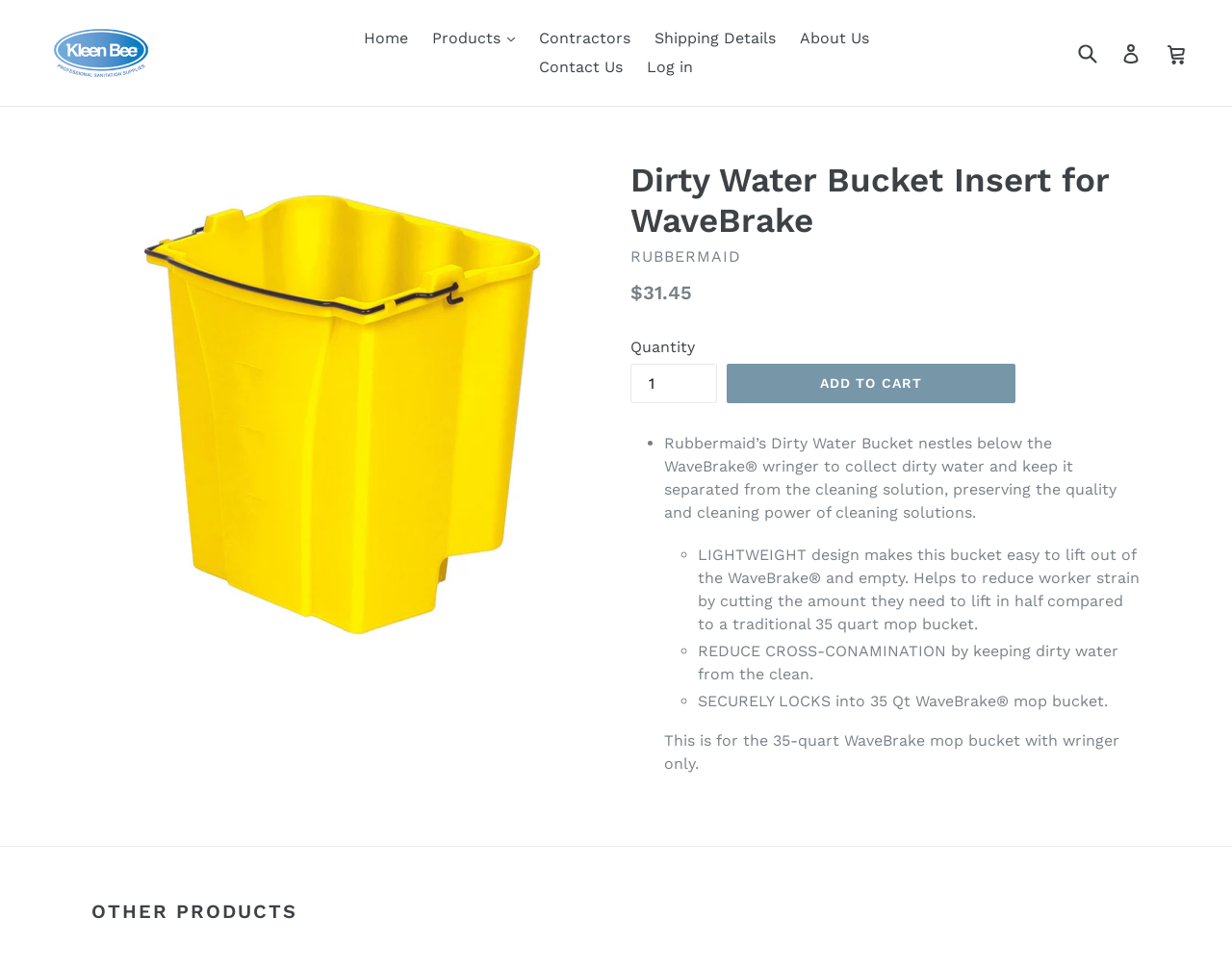Please identify the bounding box coordinates of the element that needs to be clicked to perform the following instruction: "View other products".

[0.074, 0.928, 0.926, 0.952]